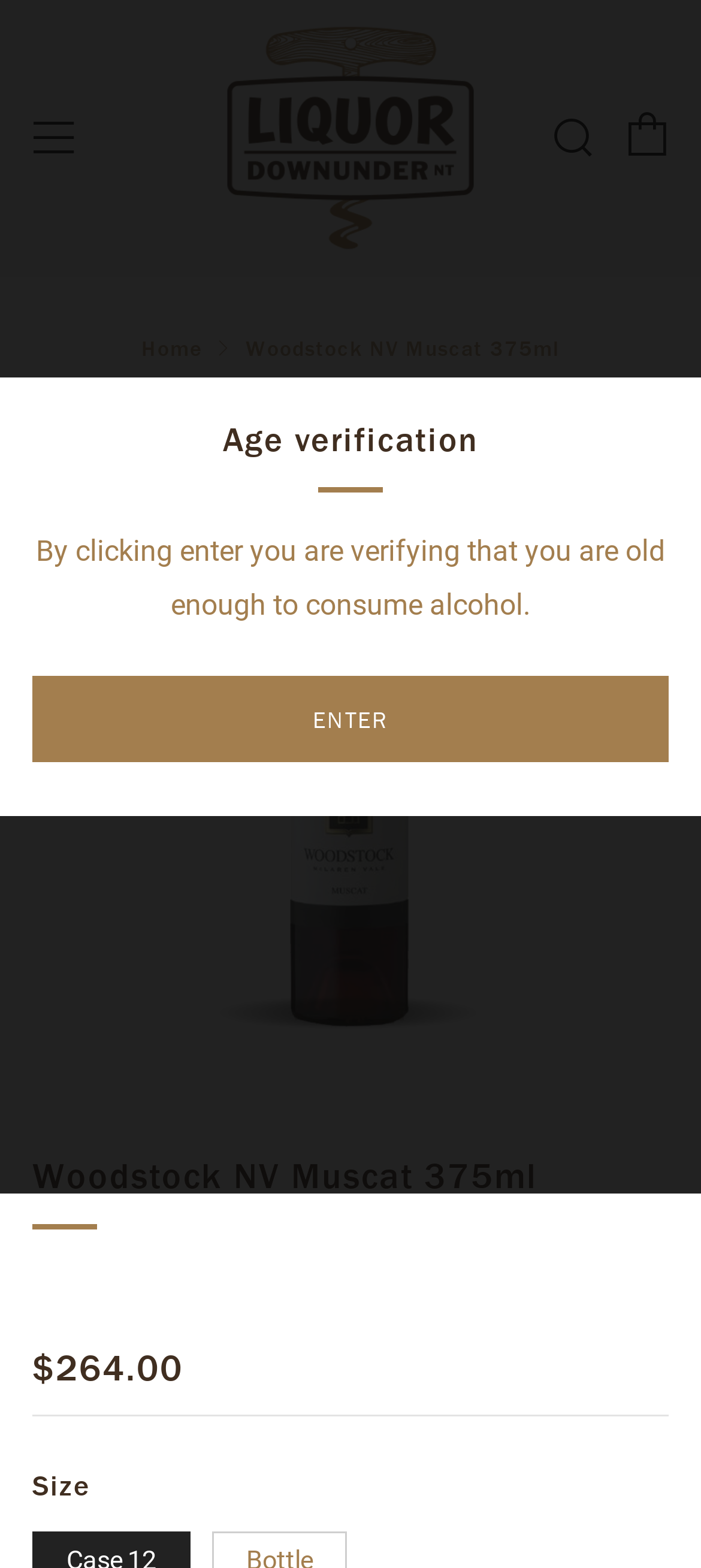Provide an in-depth caption for the webpage.

The webpage is about a wine product, specifically the Woodstock NV Muscat 375ml. At the top of the page, there is an age verification section that requires users to click "ENTER" to confirm they are old enough to consume alcohol. Below this section, there is a navigation menu with links to "Menu", "Search", and "Cart" on the top right corner. 

On the top left corner, there is a logo of "liquordownunder.com" which is also a link. Below the logo, there is a breadcrumb navigation section that shows the path "Home > Woodstock NV Muscat 375ml". 

The main content of the page is about the wine product, with a large image of the wine bottle taking up most of the page. Above the image, there are several headings that provide information about the product, including the product name, brand, and regular price. 

Below the image, there is a section that allows users to select the size of the product, with options for "Case 12" and "Bottle" as radio buttons. The "Case 12" option is selected by default.